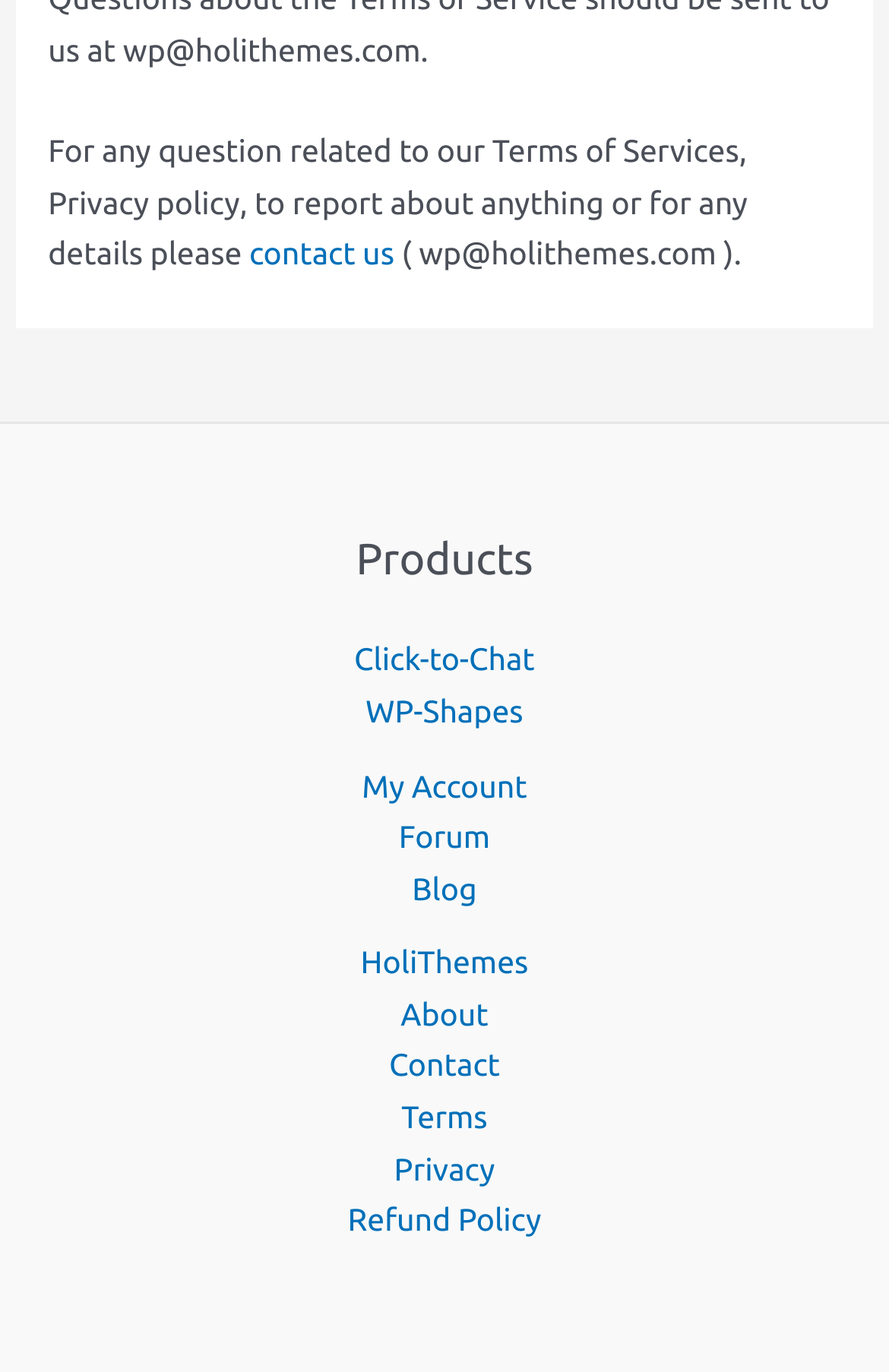Please find the bounding box coordinates for the clickable element needed to perform this instruction: "go to HoliThemes".

[0.406, 0.688, 0.594, 0.715]